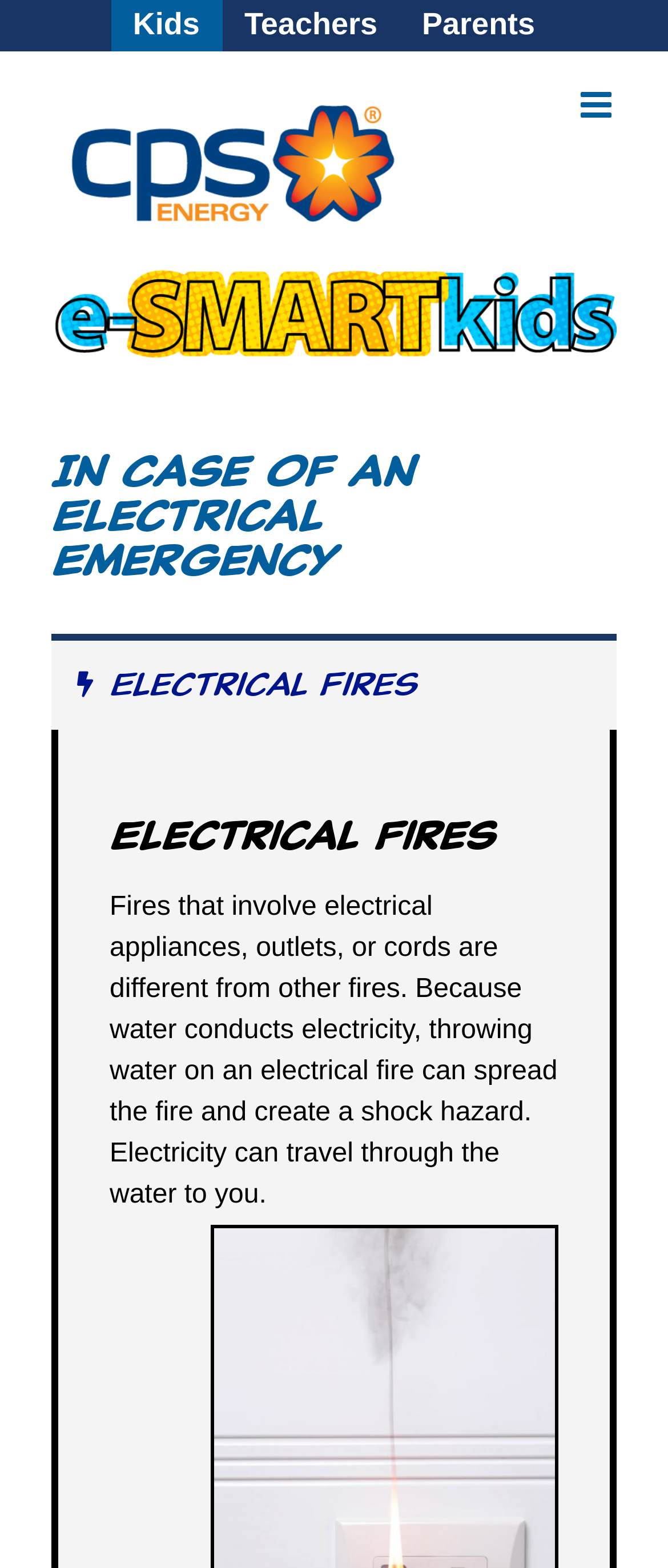Reply to the question with a single word or phrase:
What is the function of the ' Go to Top' link?

To scroll to top